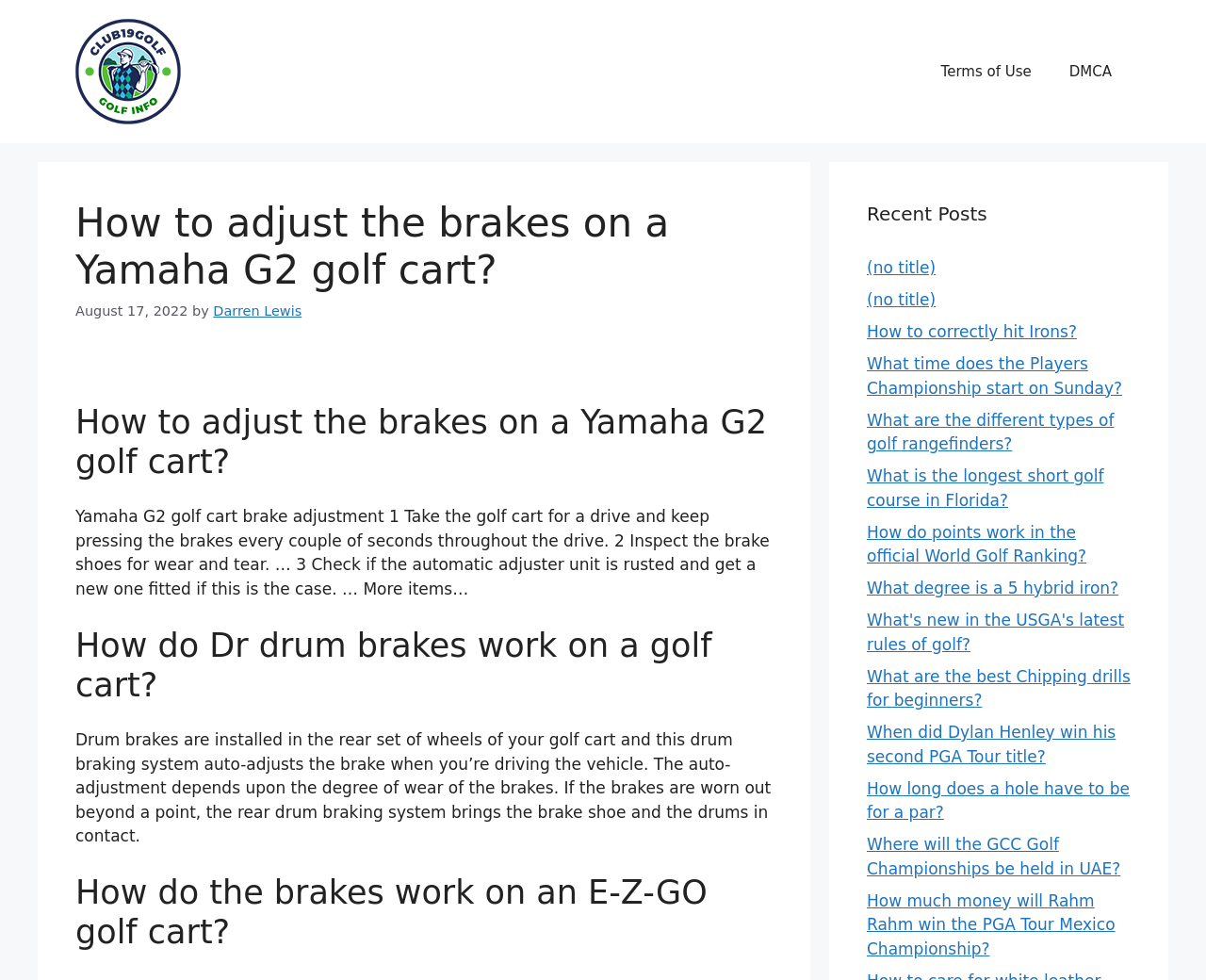Kindly determine the bounding box coordinates for the area that needs to be clicked to execute this instruction: "Visit the homepage of Club19Golf.com".

[0.062, 0.062, 0.15, 0.082]